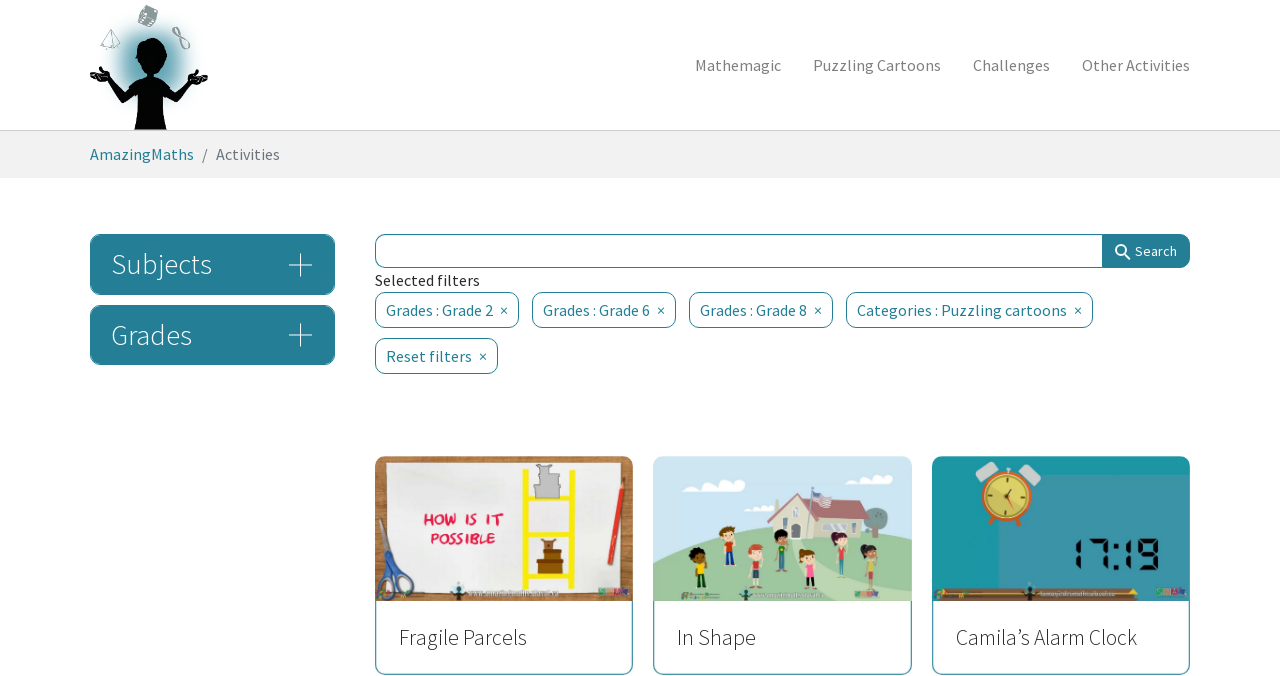Find the bounding box coordinates corresponding to the UI element with the description: "Home". The coordinates should be formatted as [left, top, right, bottom], with values as floats between 0 and 1.

None